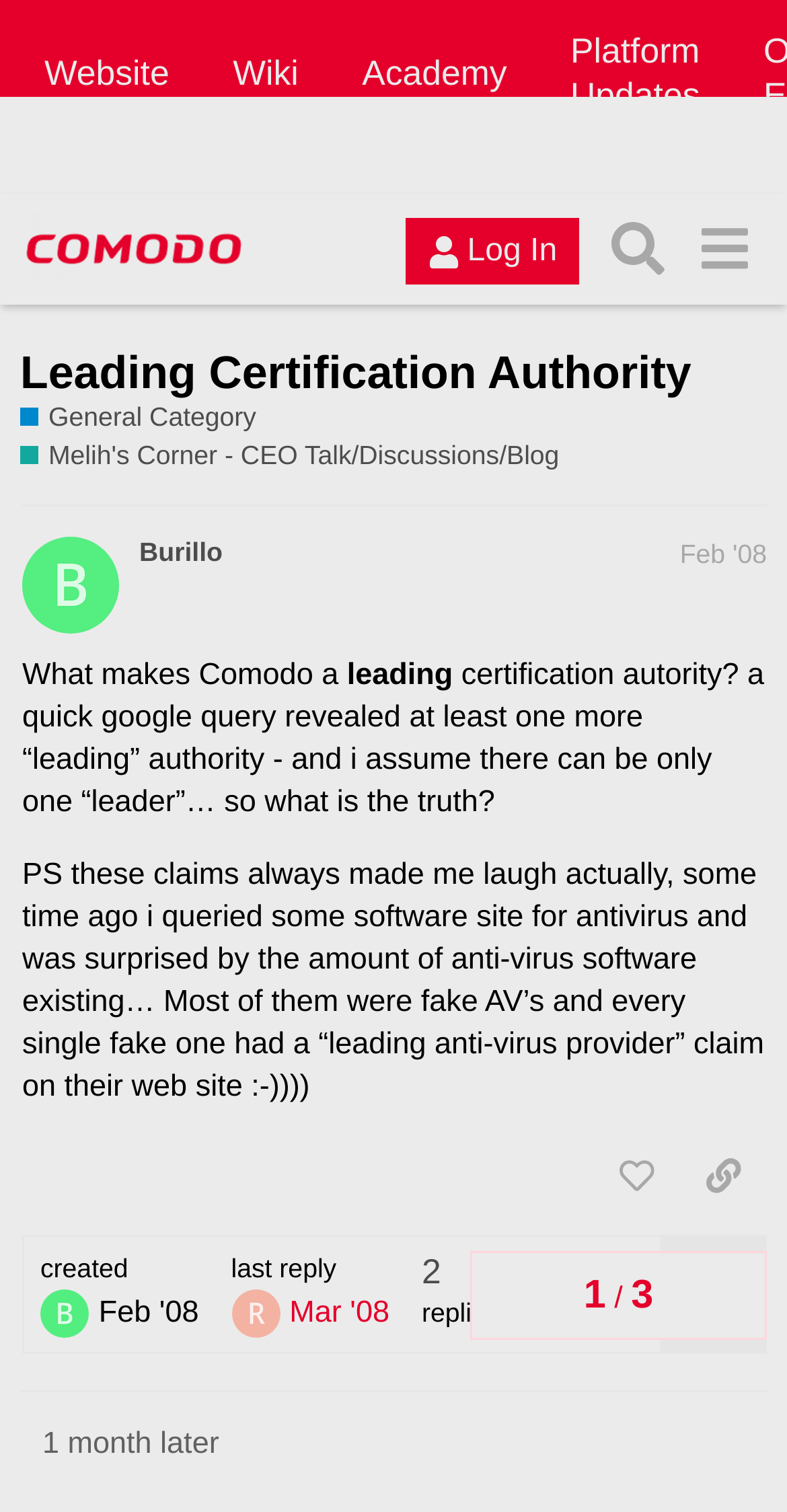Please locate the bounding box coordinates of the region I need to click to follow this instruction: "check Faucets & Sinks".

None